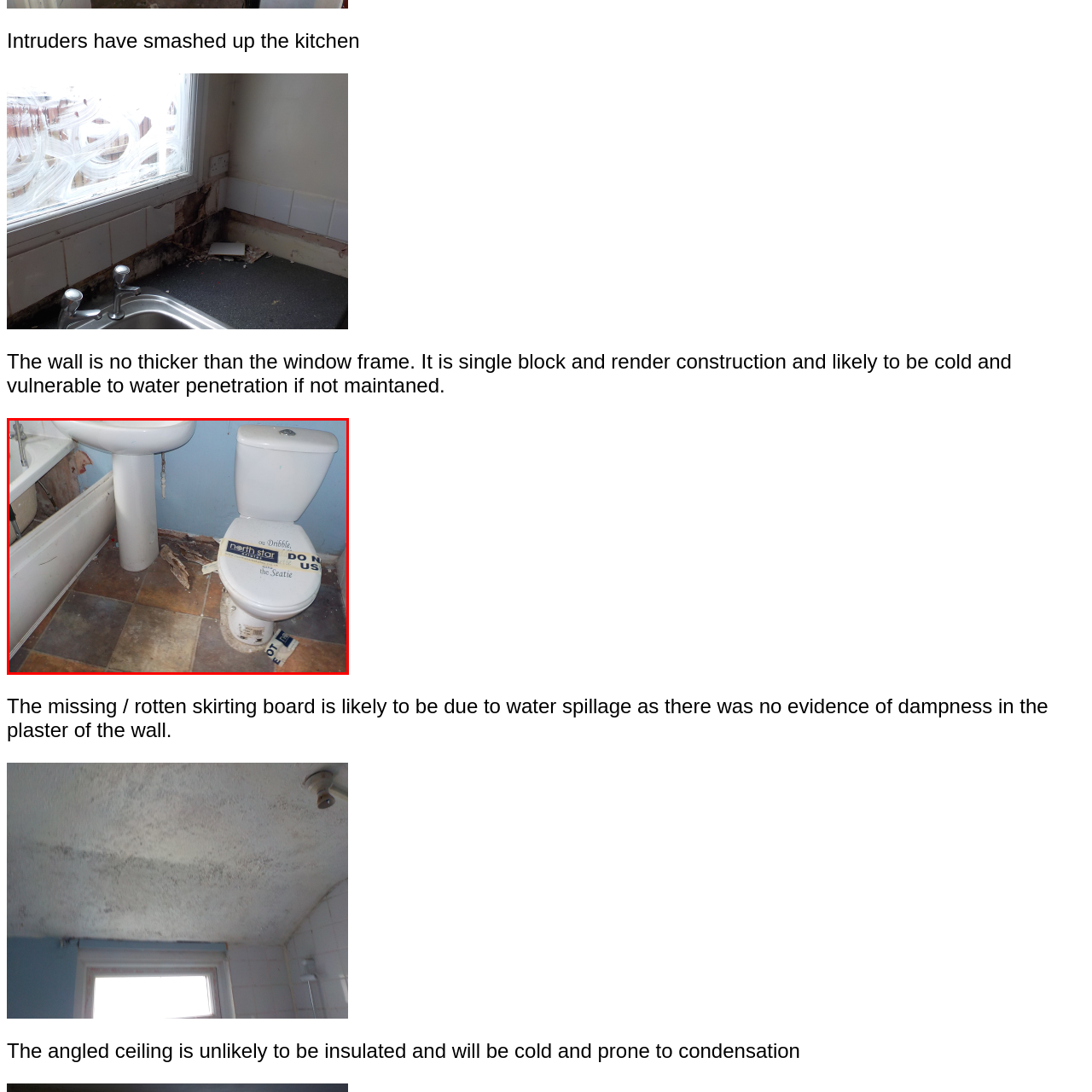Refer to the image area inside the black border, What is written on the label on the toilet bowl? 
Respond concisely with a single word or phrase.

North Star